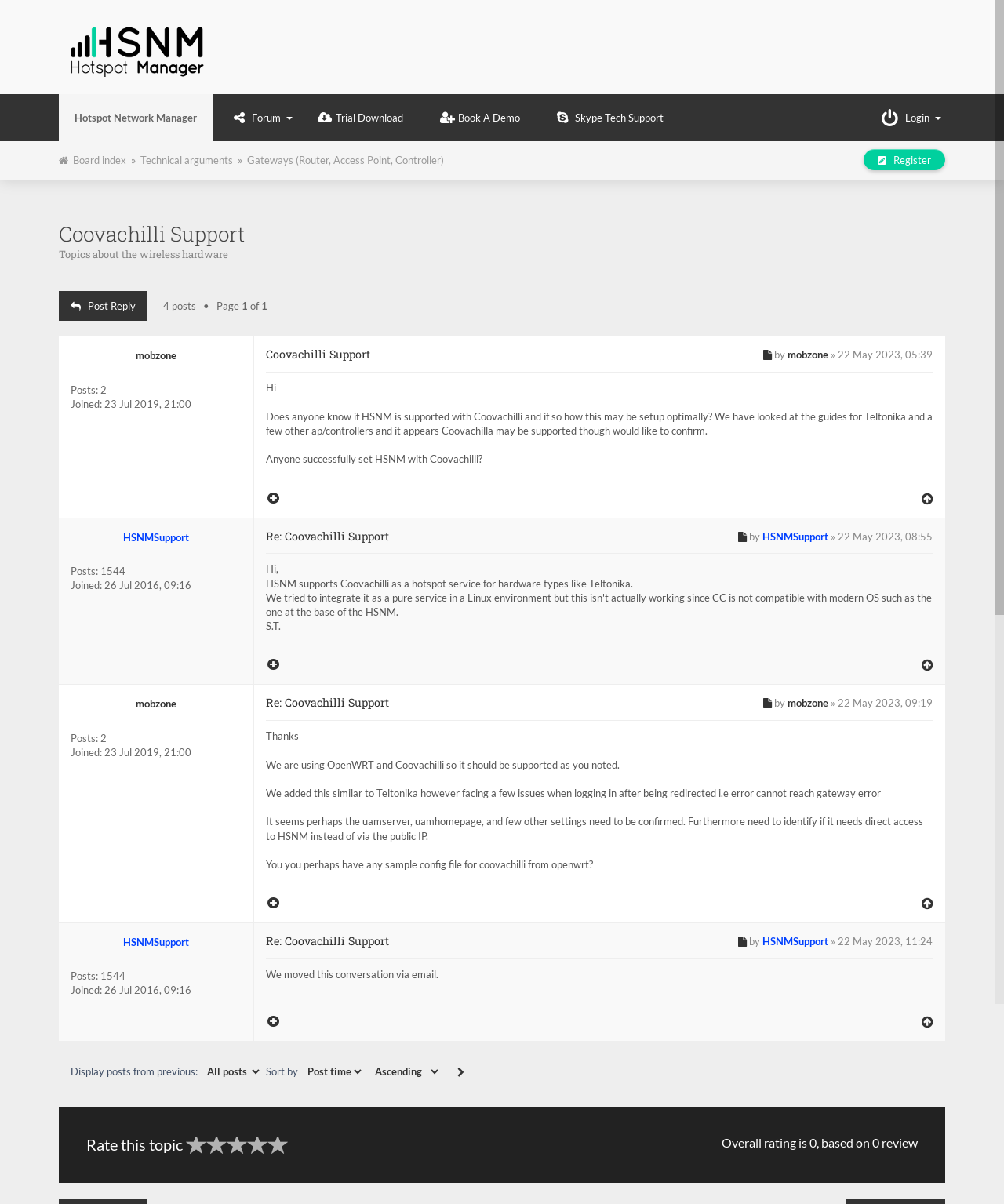What is the purpose of the link 'Hotspot Network Manager'?
Look at the image and provide a detailed response to the question.

The question can be answered by looking at the link element with the text 'Hotspot Network Manager' which suggests that it is a link to access the Hotspot Network Manager.